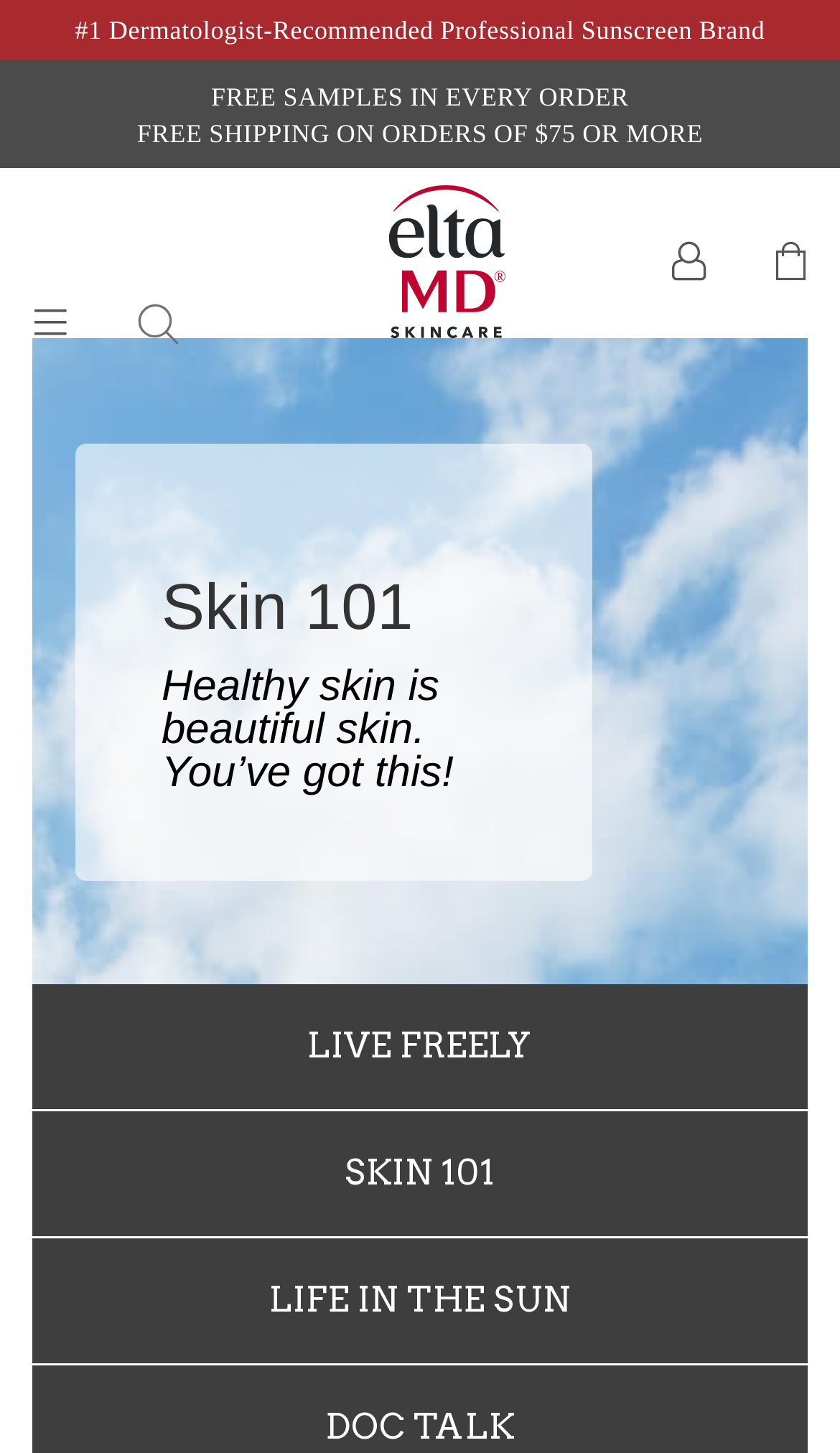Locate the bounding box of the UI element with the following description: "Login / Register".

[0.8, 0.168, 0.854, 0.198]